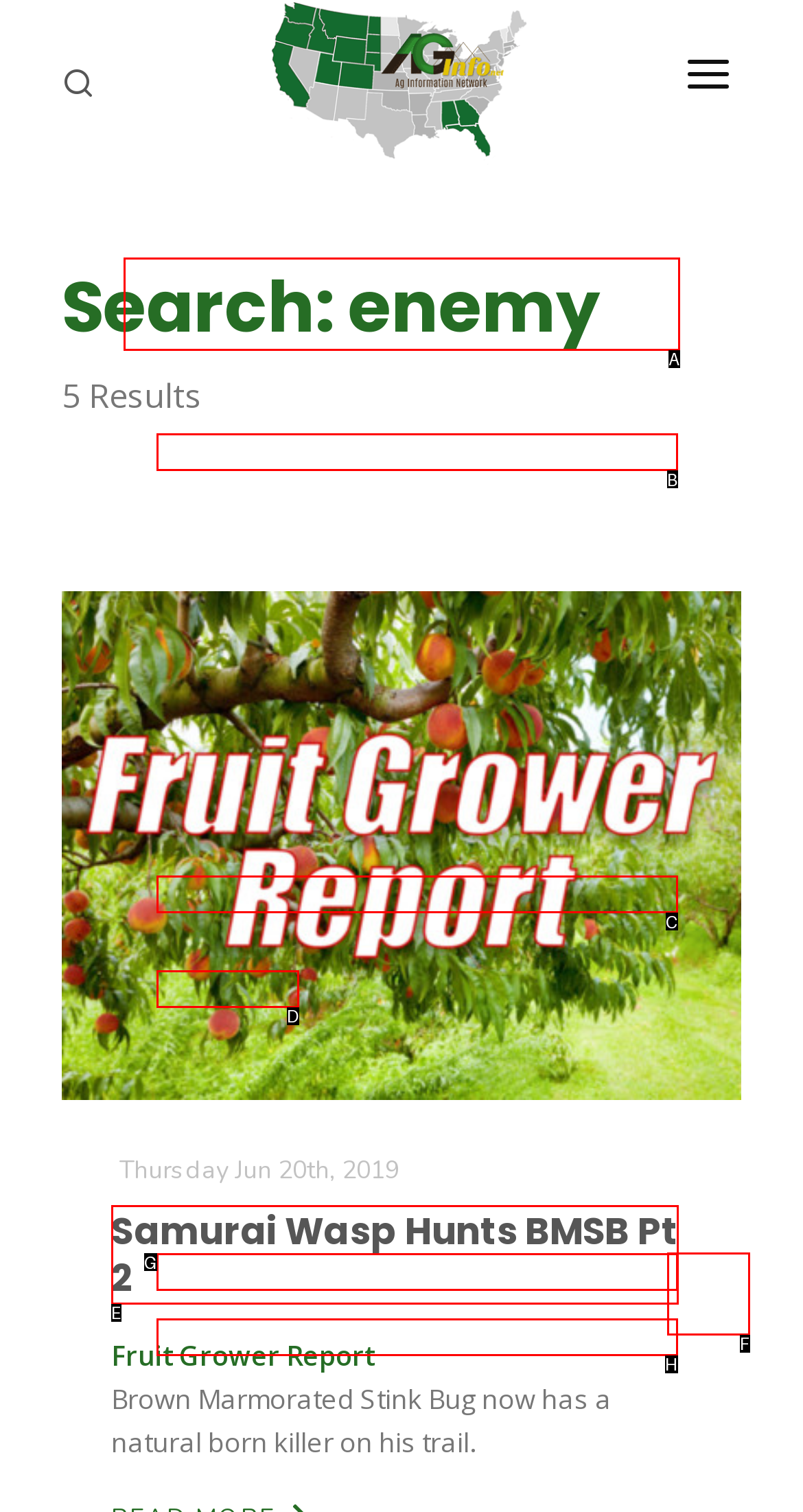Pinpoint the HTML element that fits the description: title="Farm of the Future"
Answer by providing the letter of the correct option.

B